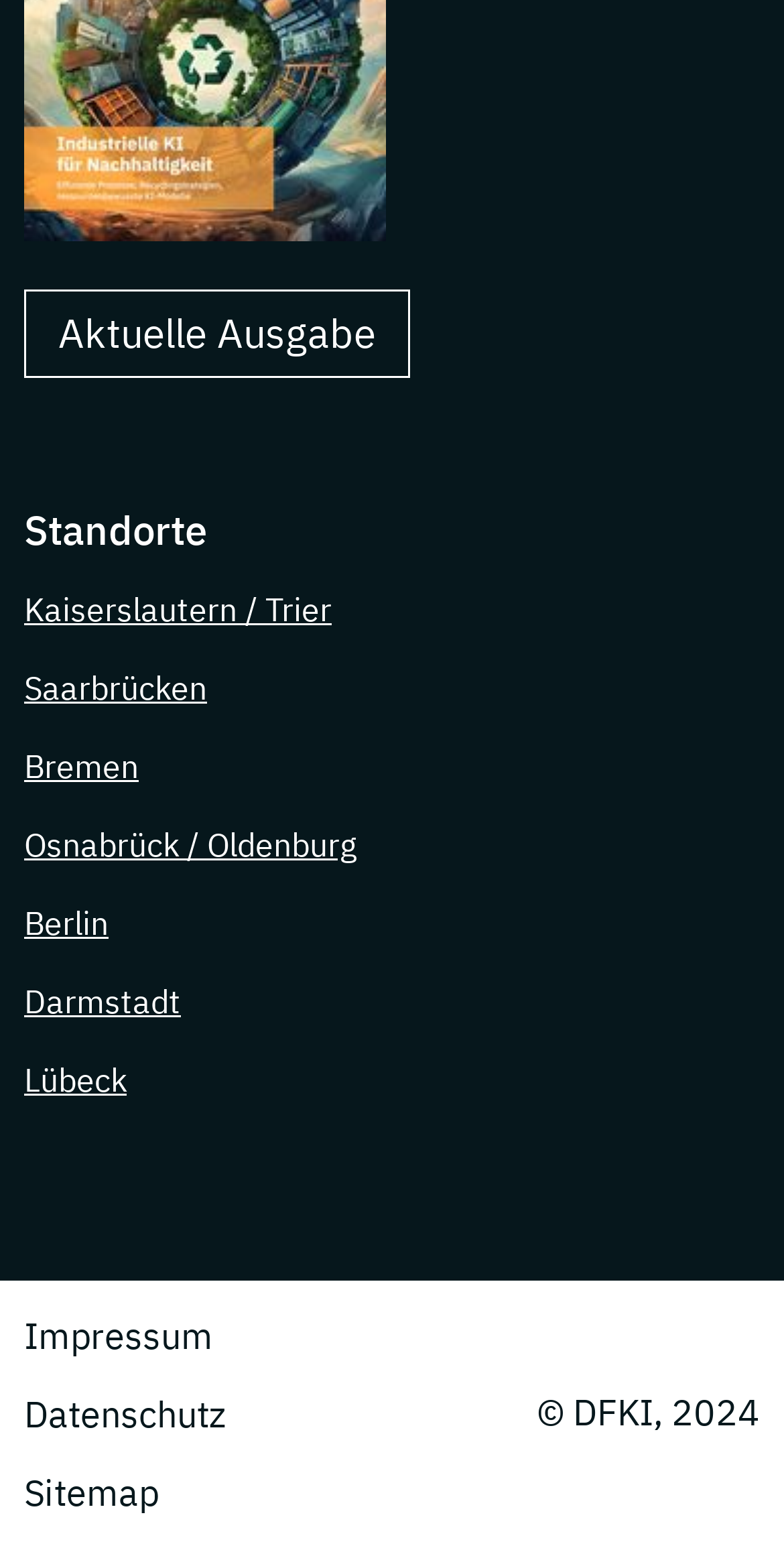How many footer links are there?
Answer the question using a single word or phrase, according to the image.

3